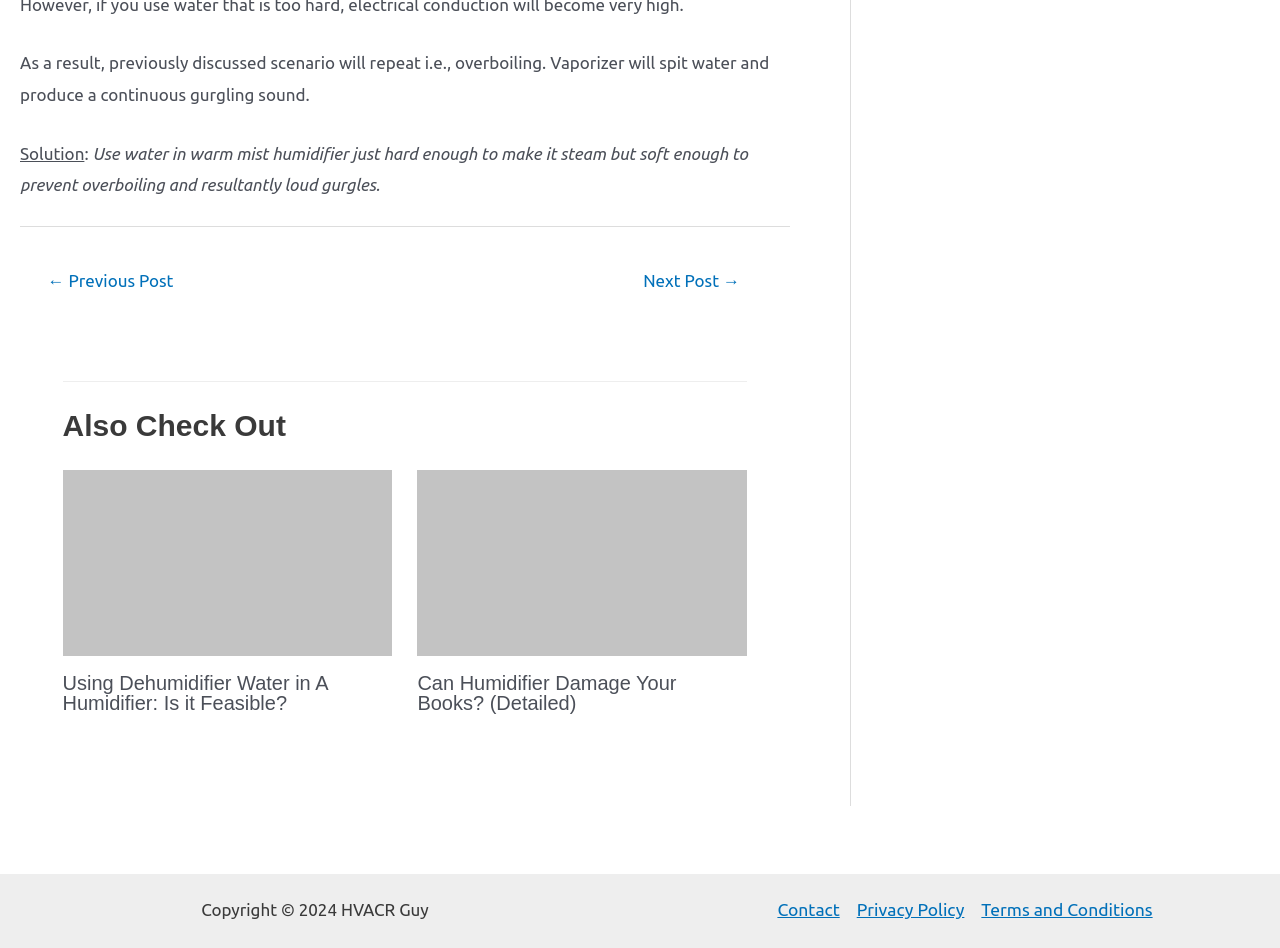Specify the bounding box coordinates for the region that must be clicked to perform the given instruction: "Click on the 'Next Post →' link".

[0.465, 0.278, 0.615, 0.32]